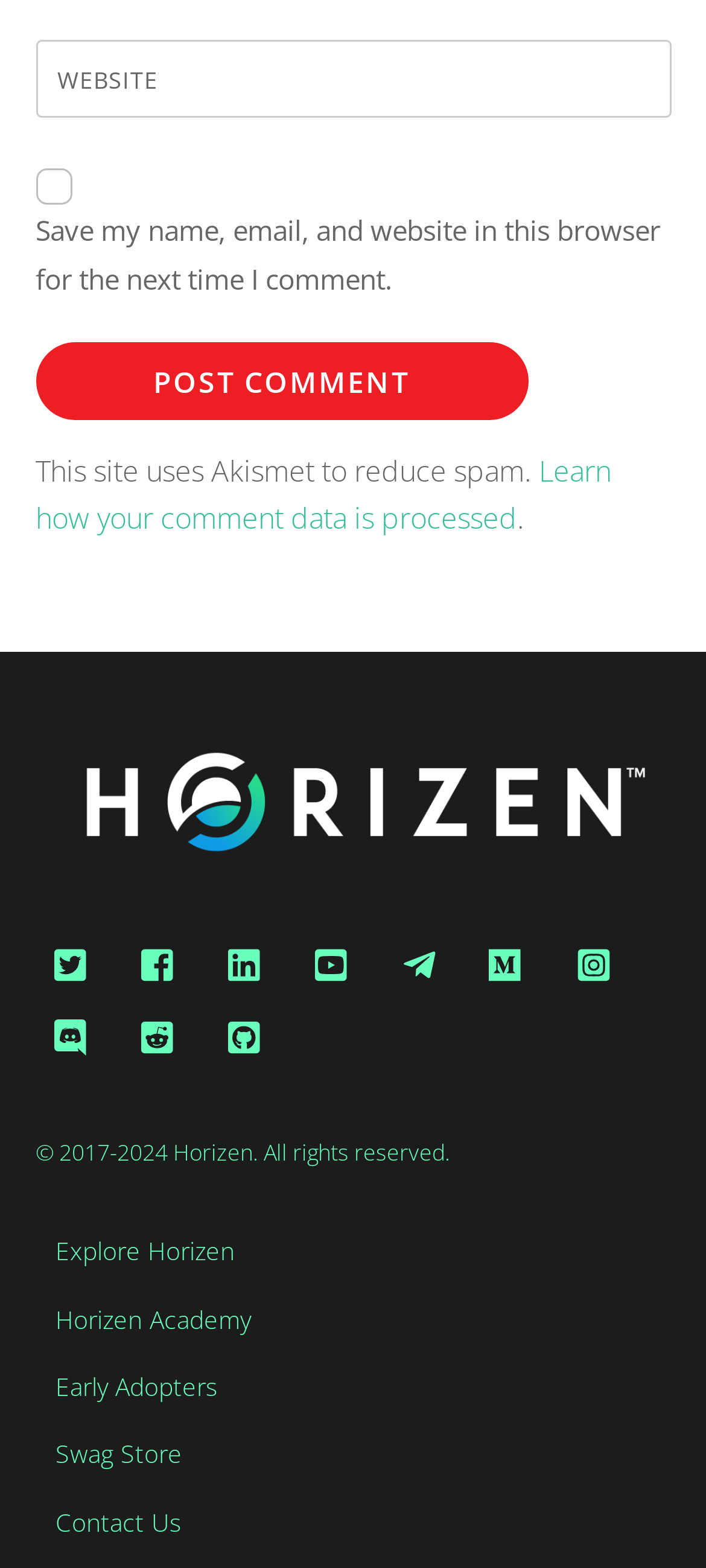Examine the image and give a thorough answer to the following question:
What is the purpose of the 'Learn how your comment data is processed' link?

The link 'Learn how your comment data is processed' is likely to provide information on how the website processes and handles user comment data, possibly in relation to privacy and security policies.